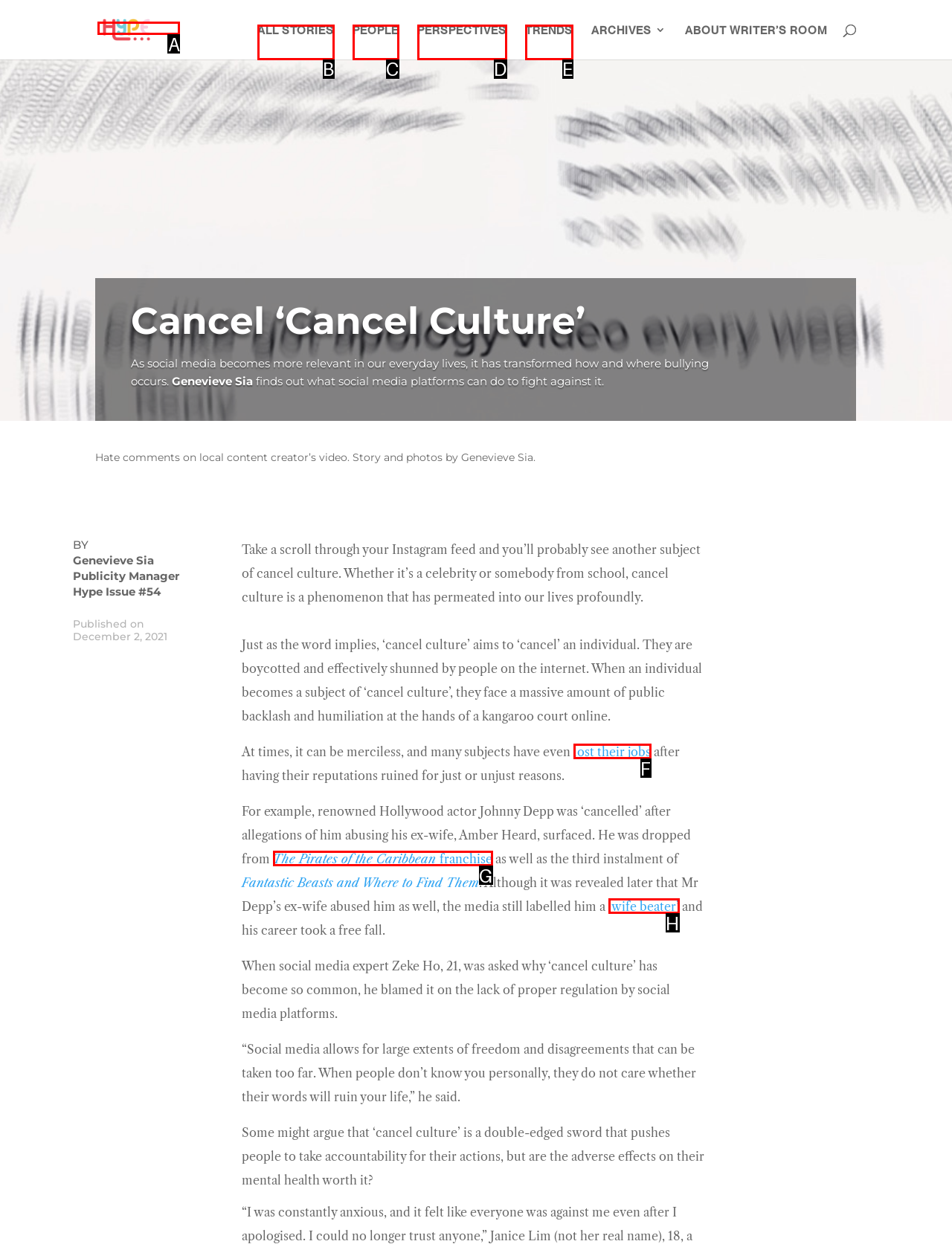Determine which option matches the description: People. Answer using the letter of the option.

C